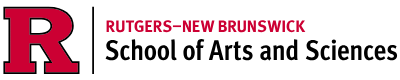What is the purpose of the logo?
Give a detailed and exhaustive answer to the question.

The caption explains that the visual identity reflected in the logo represents the institution's commitment to academic excellence, which is the purpose of the logo.